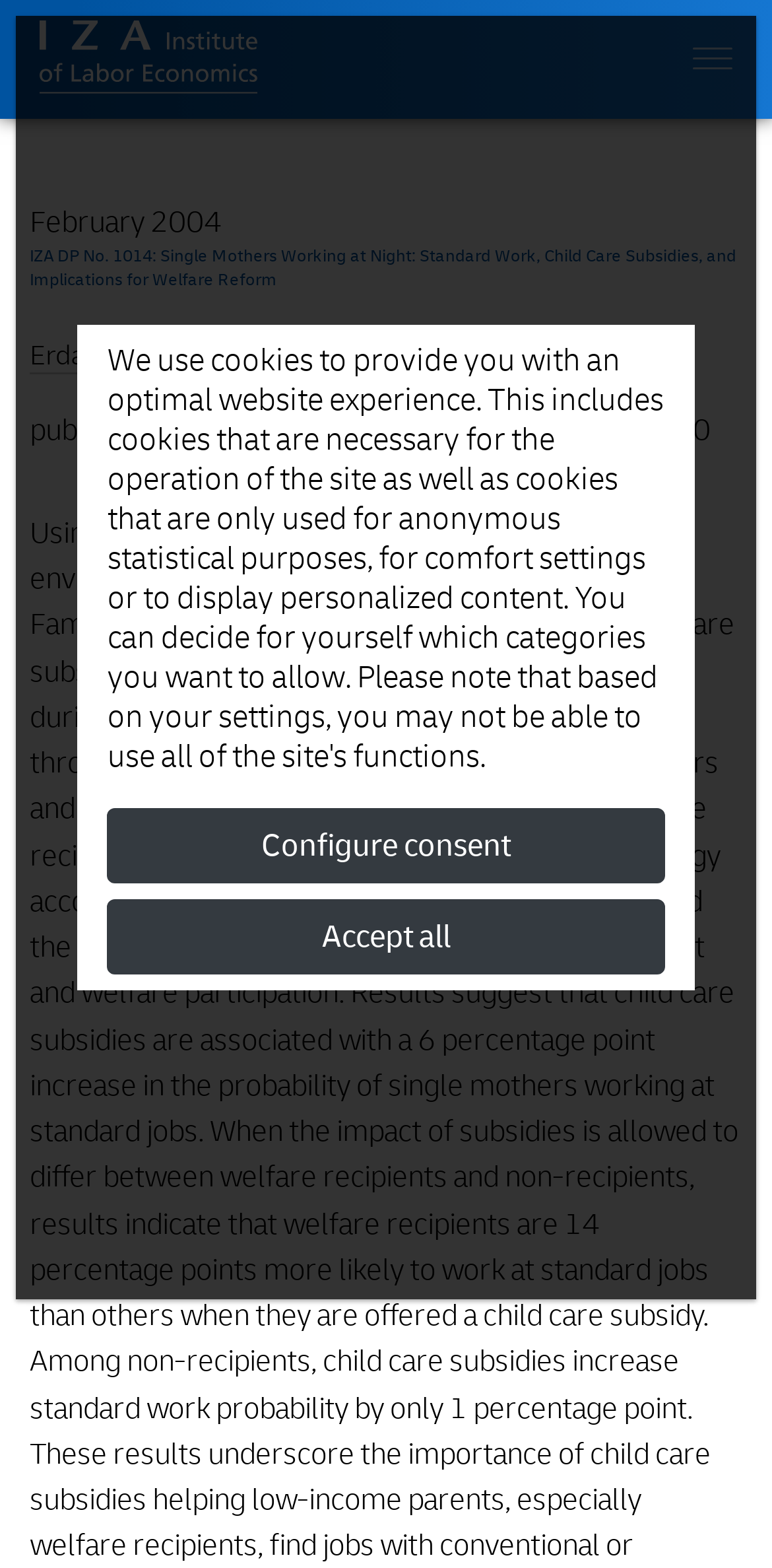Who is the author of the paper?
Look at the image and respond with a one-word or short phrase answer.

Erdal Tekin